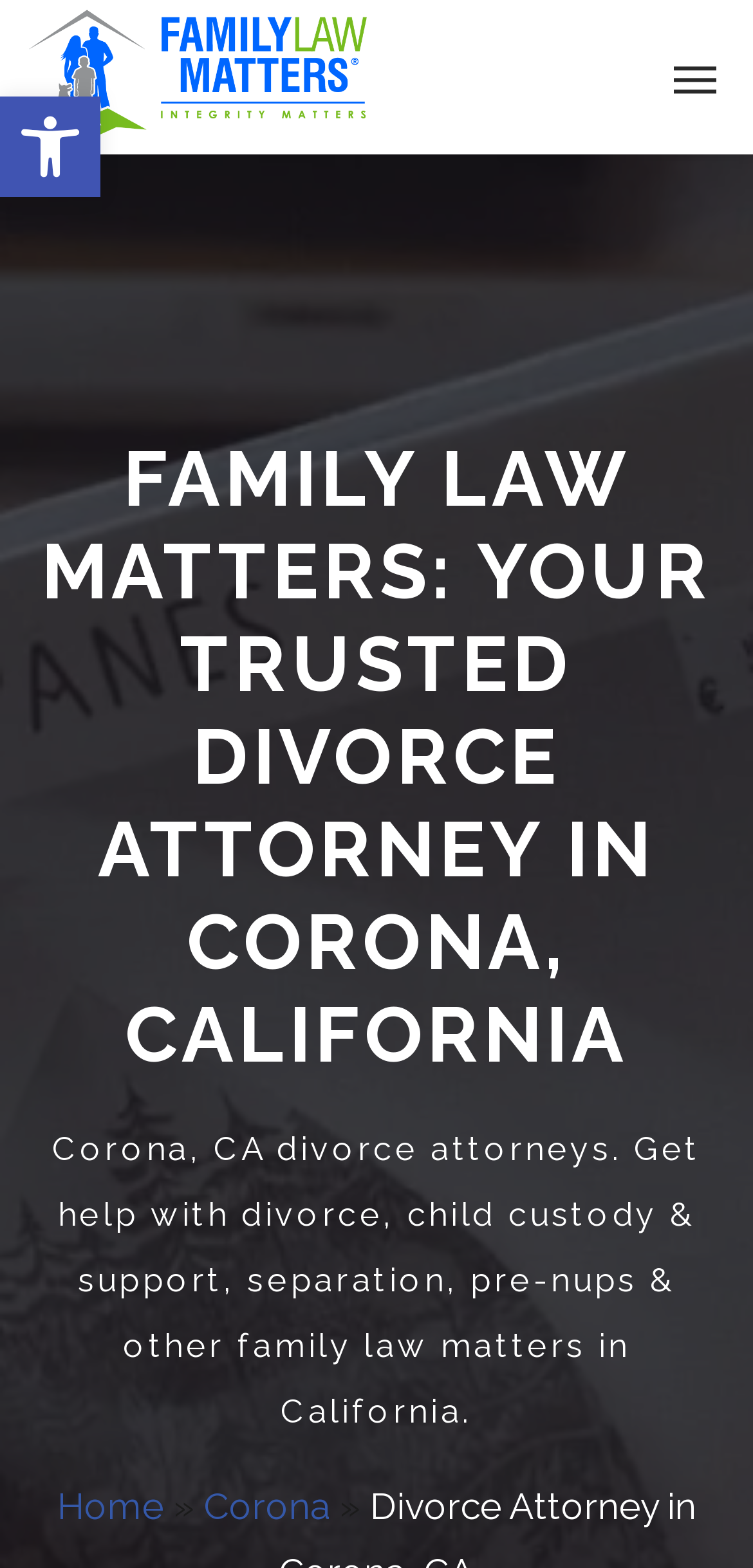Give a detailed explanation of the elements present on the webpage.

The webpage is about a divorce attorney in Corona, California, specializing in family law matters. At the top of the page, there is a prominent logo or image with the text "Family Law Matters" which is also a clickable link. This element is duplicated, possibly indicating a navigation menu or a header section.

Below the logo, there is a large heading that reads "FAMILY LAW MATTERS: YOUR TRUSTED DIVORCE ATTORNEY IN CORONA, CALIFORNIA", which takes up a significant portion of the page.

Further down, there is a paragraph of text that summarizes the services offered by the attorney, including divorce, child custody, support, separation, pre-nuptial agreements, and other family law matters in California.

At the bottom of the page, there is a navigation menu with links to "Home" and "Corona", separated by a right-pointing arrow symbol. The "Home" link is positioned to the left of the arrow, and the "Corona" link is to the right.

In the top-left corner of the page, there is a small button labeled "Open toolbar Accessibility Tools" with an accompanying image of a toolbox. This button is likely used to access accessibility features on the page.